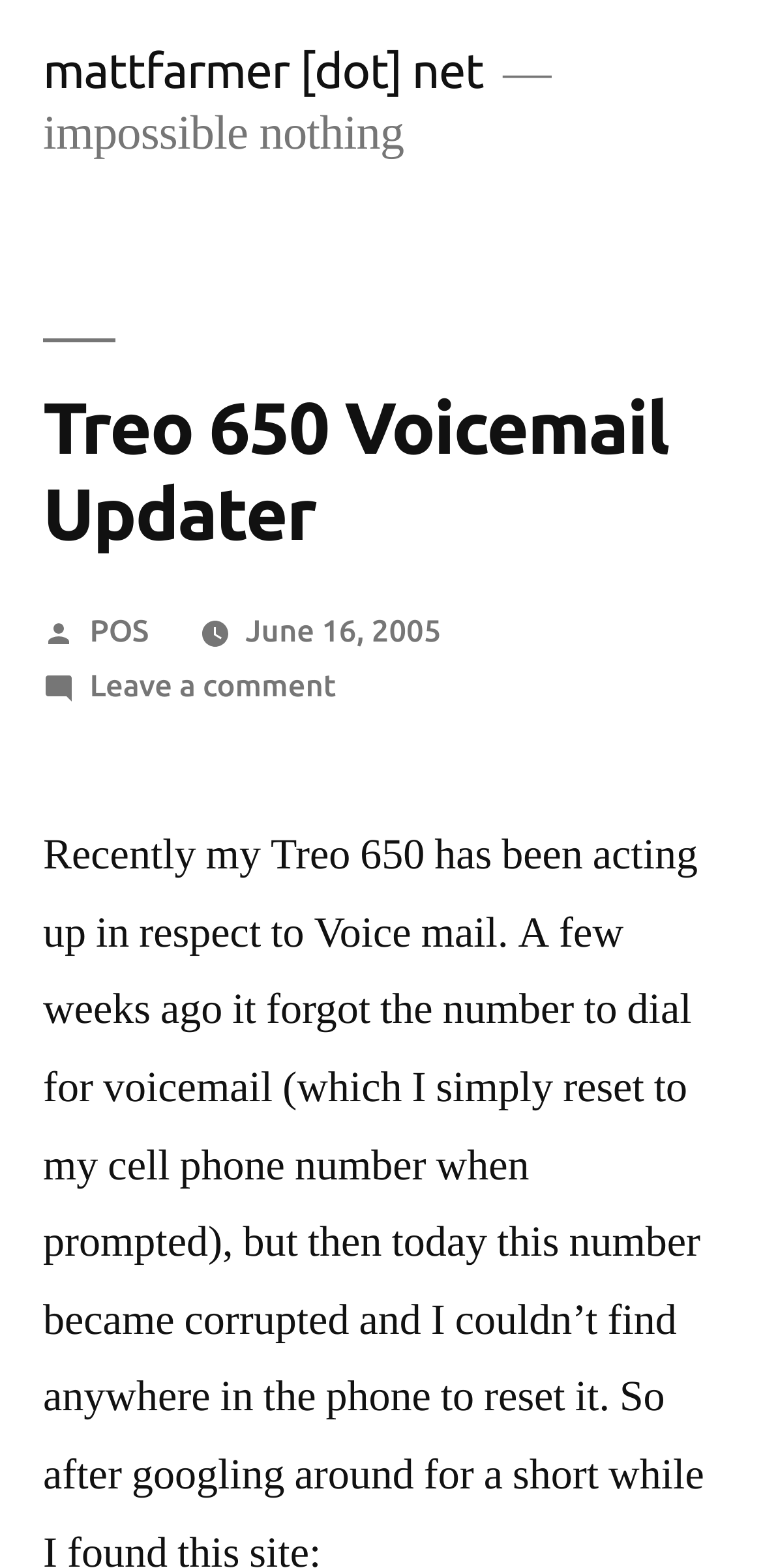Illustrate the webpage with a detailed description.

The webpage is about the Treo 650 Voicemail Updater, as indicated by the title. At the top-left corner, there is a link to "mattfarmer [dot] net". Below this link, there is a static text "impossible nothing". 

The main content of the webpage is a header section that spans almost the entire width of the page. Within this header, the title "Treo 650 Voicemail Updater" is prominently displayed. Below the title, there is a section with the author information, which includes the text "Posted by" and a link to "POS". 

To the right of the author information, there is a link to the date "June 16, 2005", which also contains a time element. Below the author and date information, there is a link to "Leave a comment on Treo 650 Voicemail Updater".